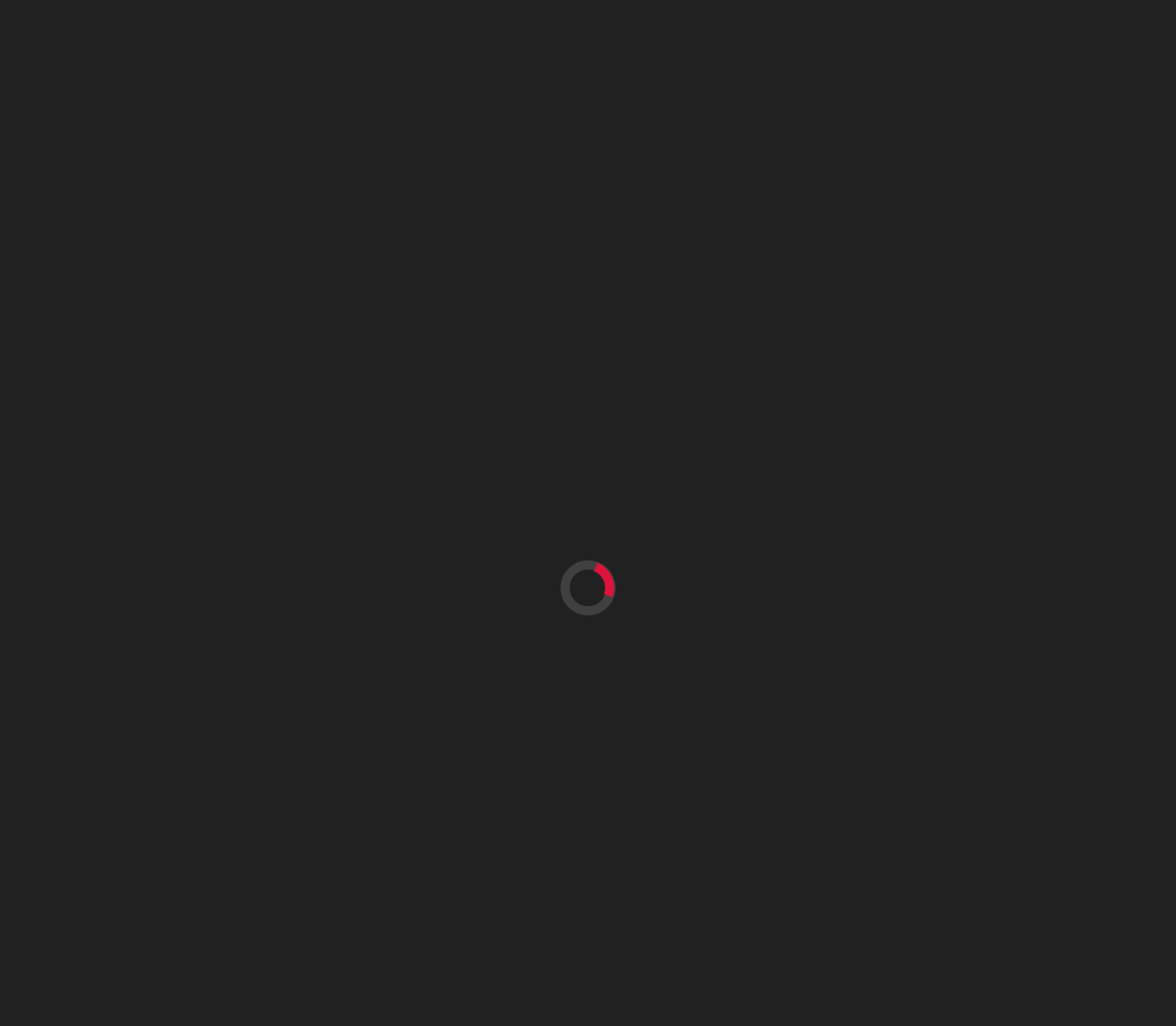Provide an in-depth description of the elements and layout of the webpage.

The webpage appears to be an article from TNJN: Tennessee Journalist, with the title "Rocky Topics: Will Tennessee go bowling this year?" prominently displayed near the top. The title is followed by the author's name, "Seth Raborn", and the publication date, "October 18, 2017". 

Below the title, there is a brief summary of the article, which discusses the Tennessee Volunteers' performance in the current season and their chances of reaching six wins. 

To the left of the title, there is a column of links, including "Panoramic Network Projects", "Long Reads & Features", "News & Sports", and "Explainers". 

Above the title, there is a horizontal menu with links to "TNJN: Tennessee Journalist" and a date "JUNE 12, 2024". 

On the right side of the page, there are social media links to Facebook and Twitter, each accompanied by an icon. 

The article's main content is accompanied by an image, credited to "Photo by Ben Proffitt", which takes up a significant portion of the page.